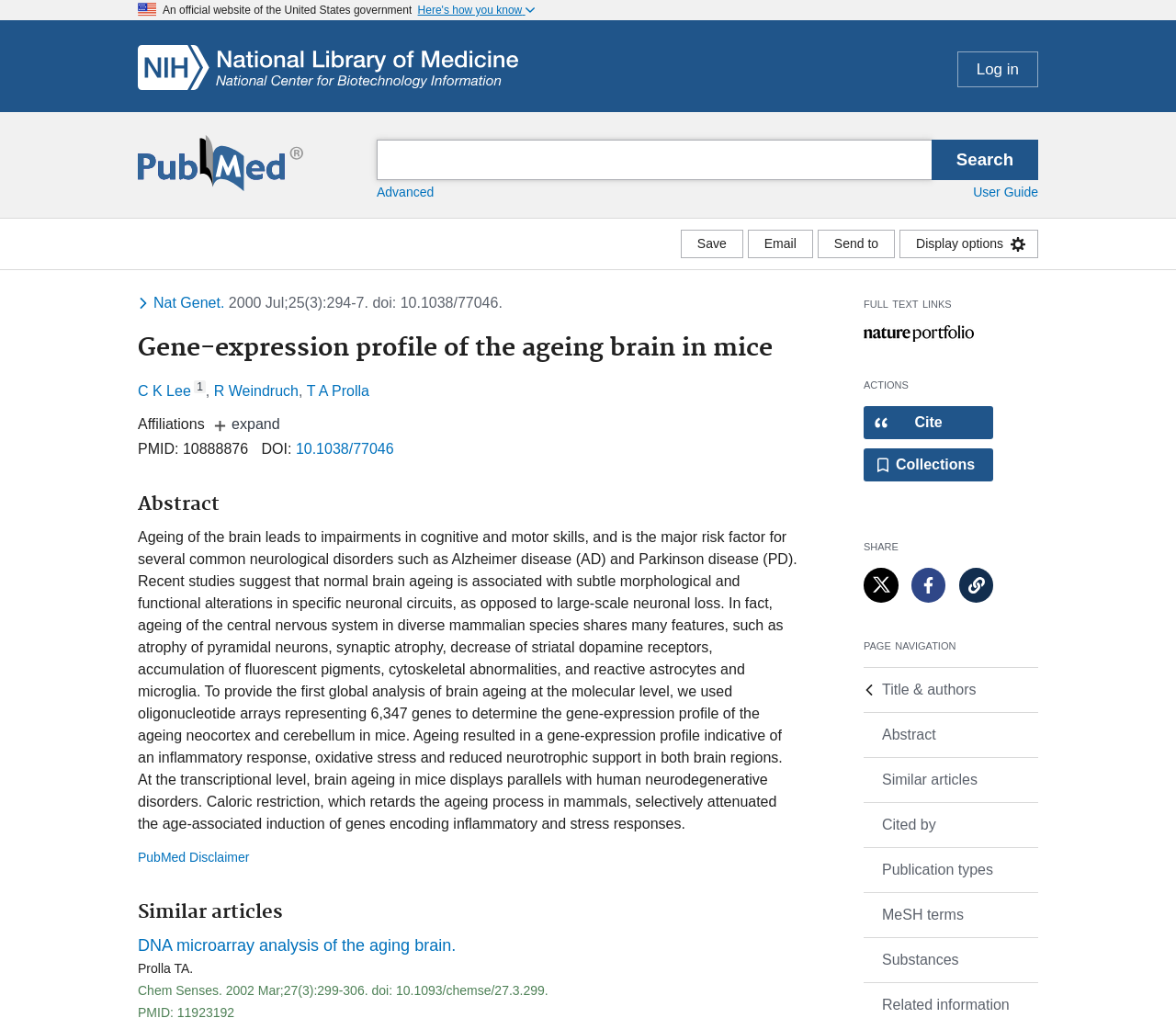Please analyze the image and provide a thorough answer to the question:
What is the name of the journal?

I found the journal name by looking at the header section of the webpage, where it says 'Toggle dropdown menu for journal Nature genetics' and then 'Nat Genet' is written next to it.